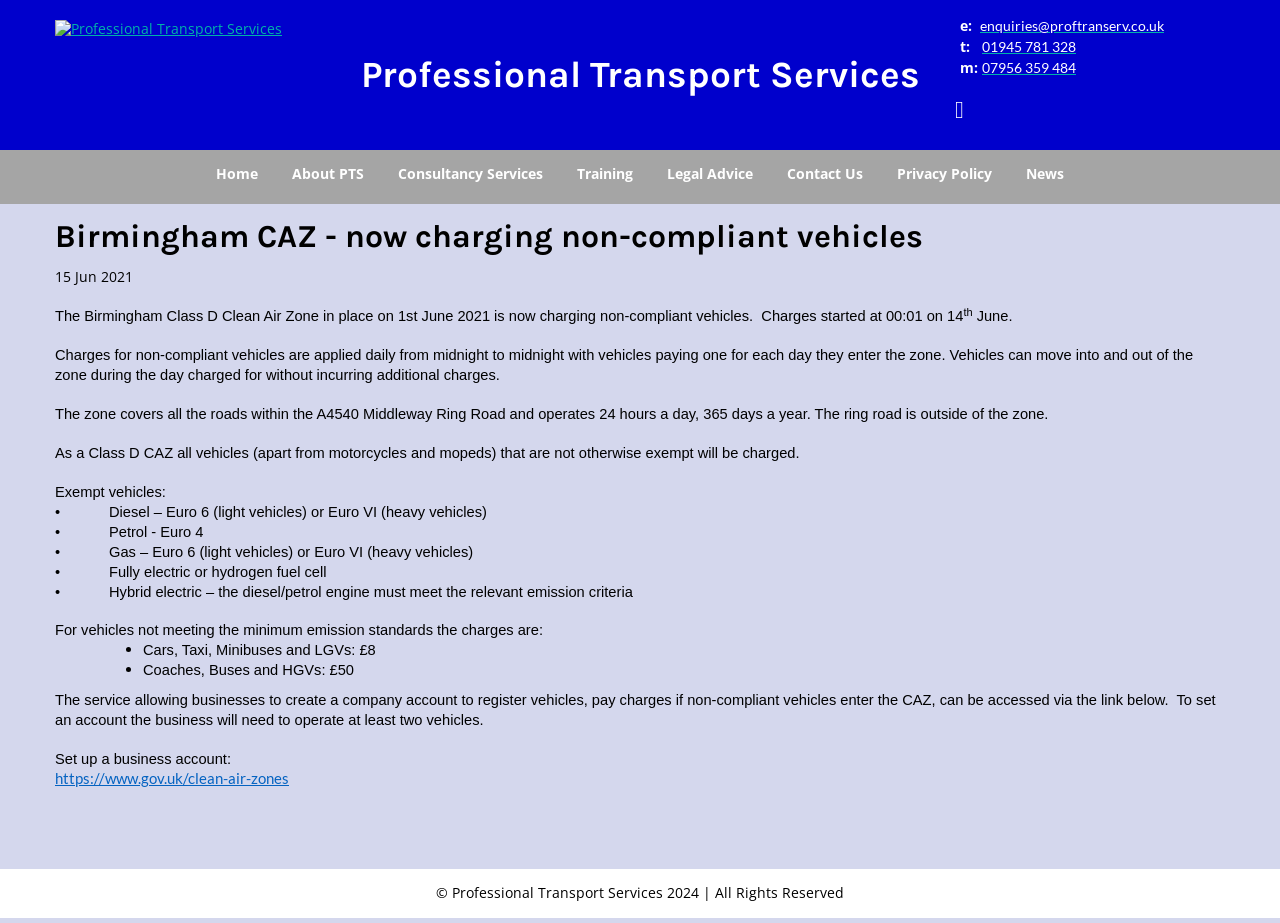Identify the bounding box coordinates for the UI element that matches this description: "07956 359 484".

[0.767, 0.064, 0.841, 0.082]